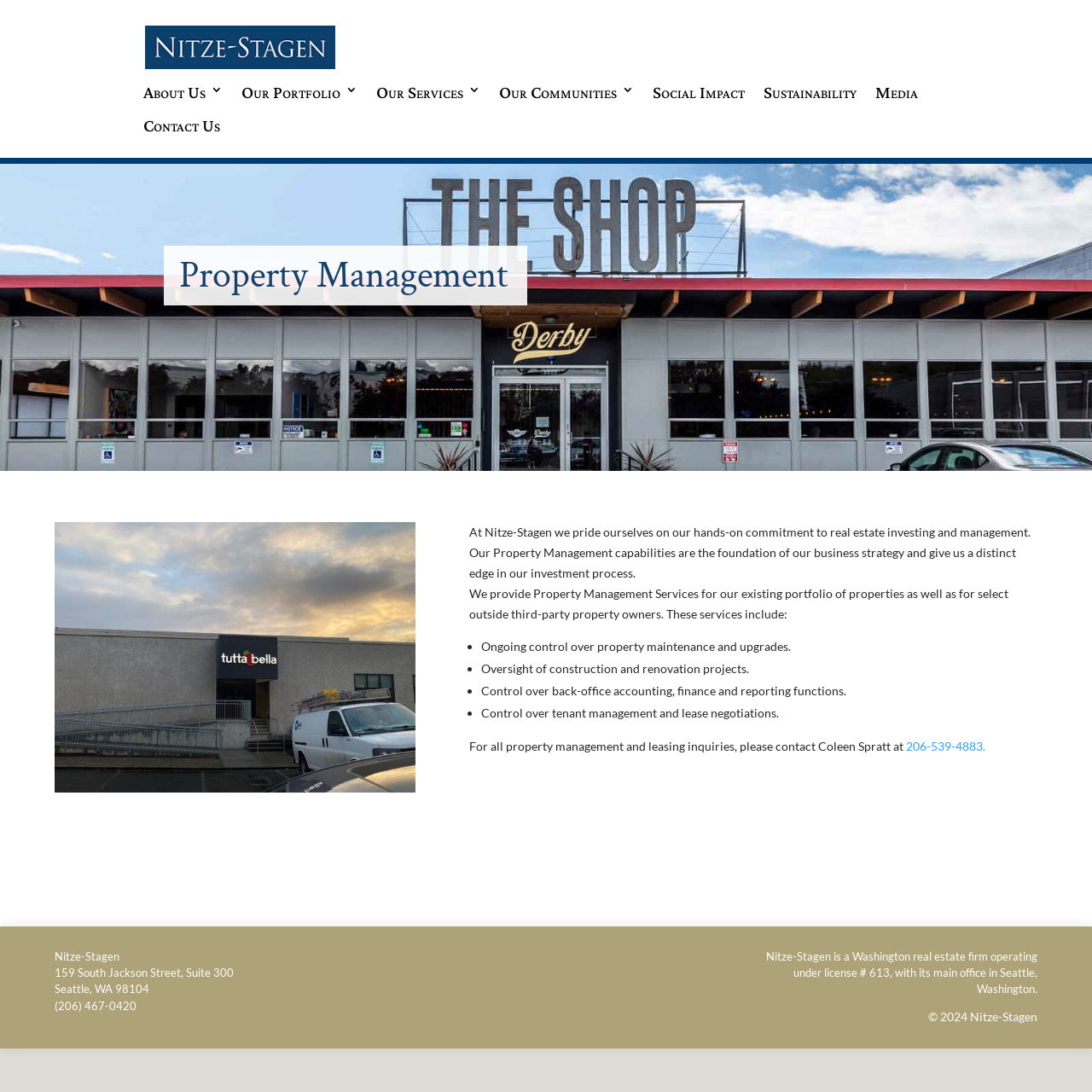What is the name of the company?
Refer to the image and give a detailed response to the question.

The company name is mentioned in the top-left corner of the webpage, and it is also mentioned in the footer section with the address and contact information.